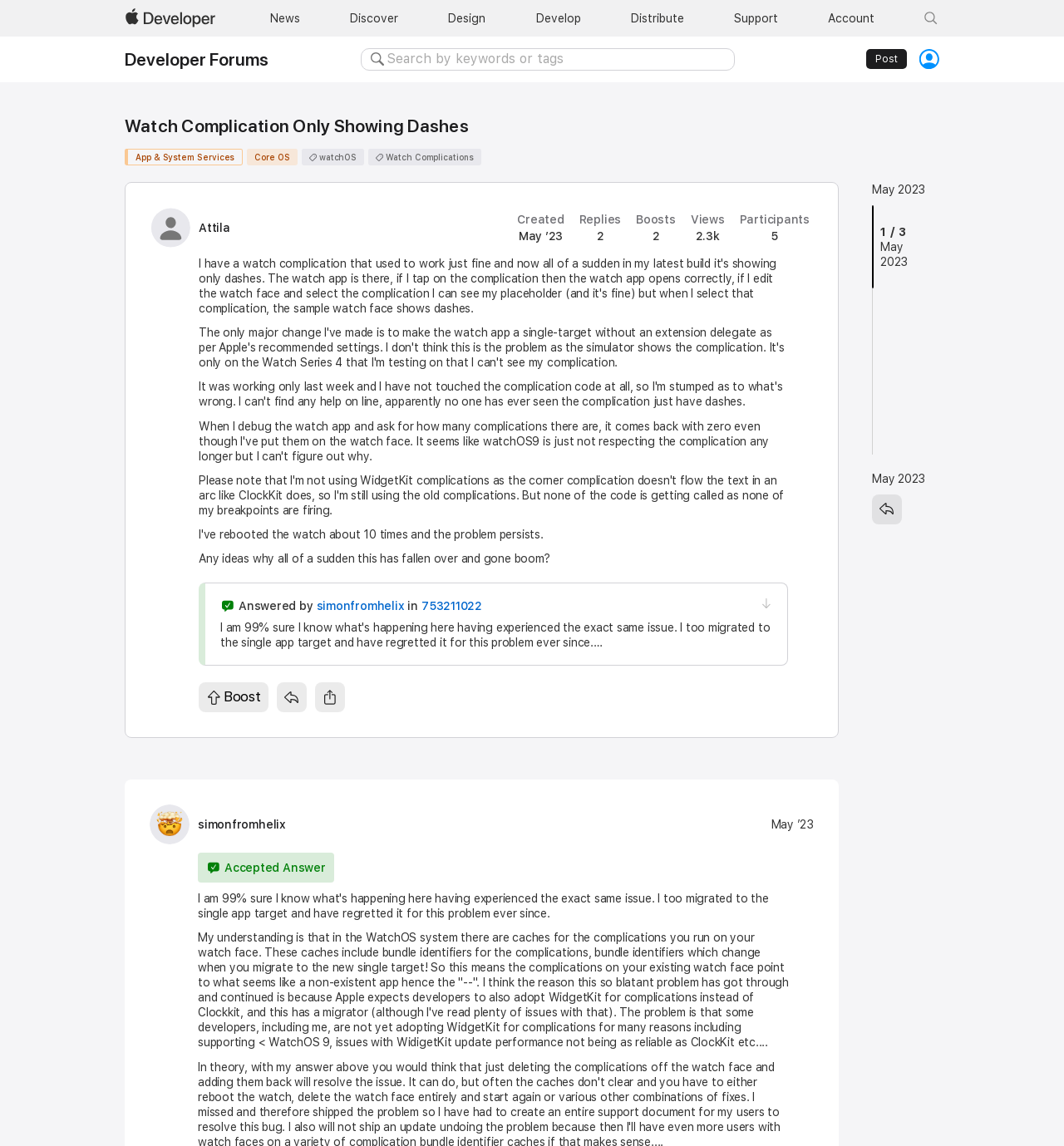Given the element description "App & System Services" in the screenshot, predict the bounding box coordinates of that UI element.

[0.117, 0.13, 0.228, 0.144]